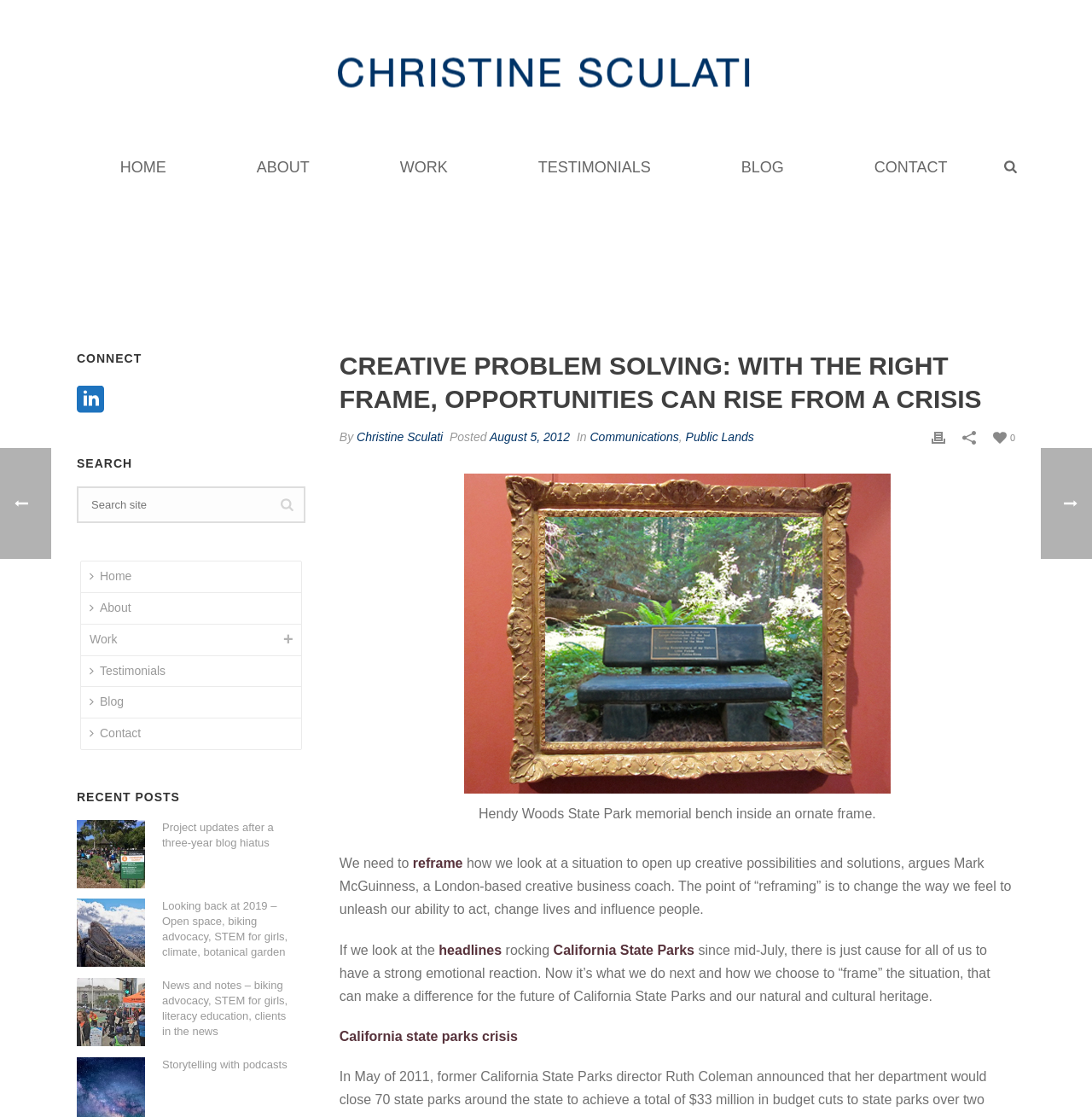How many recent posts are listed?
Refer to the image and offer an in-depth and detailed answer to the question.

I counted the links under the heading 'RECENT POSTS', which are 'Project updates after a three-year blog hiatus', 'Looking back at 2019 – Open space, biking advocacy, STEM for girls, climate, botanical garden', 'News and notes – biking advocacy, STEM for girls, literacy education, clients in the news', and 'Storytelling with podcasts'.